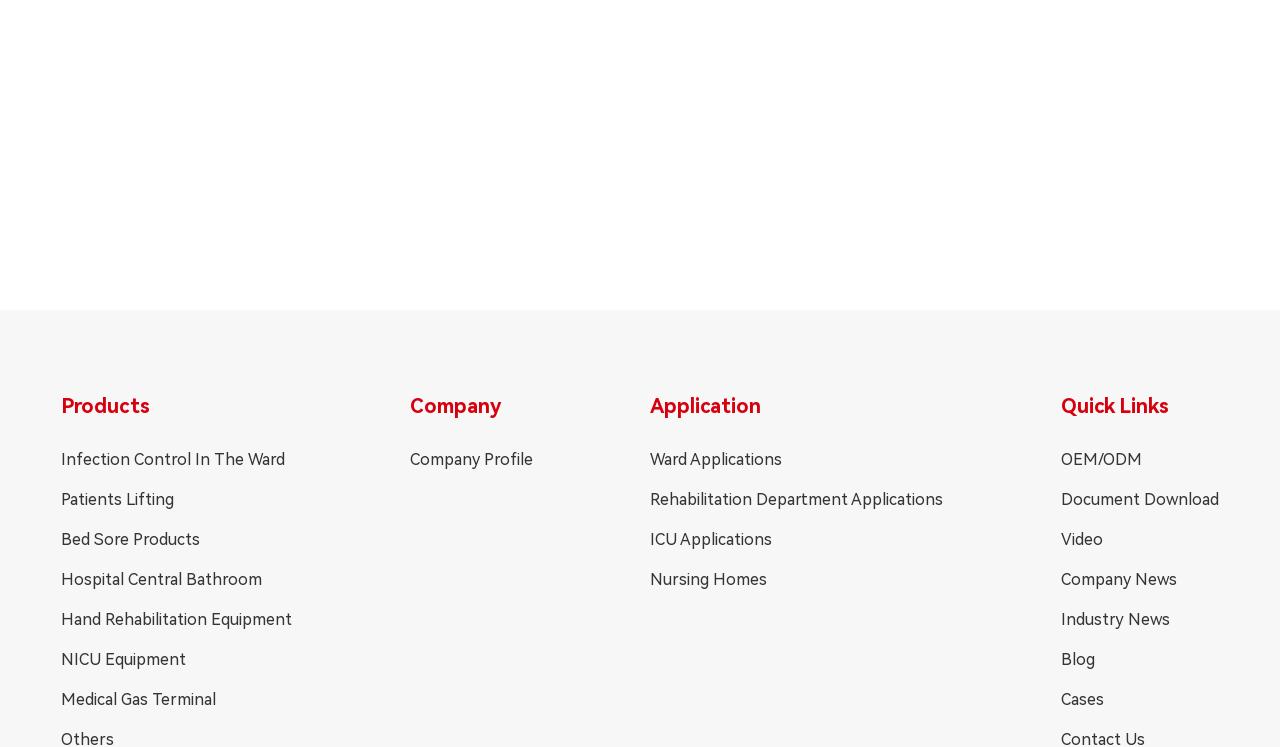Answer the question with a brief word or phrase:
What type of company is this?

Medical equipment supplier